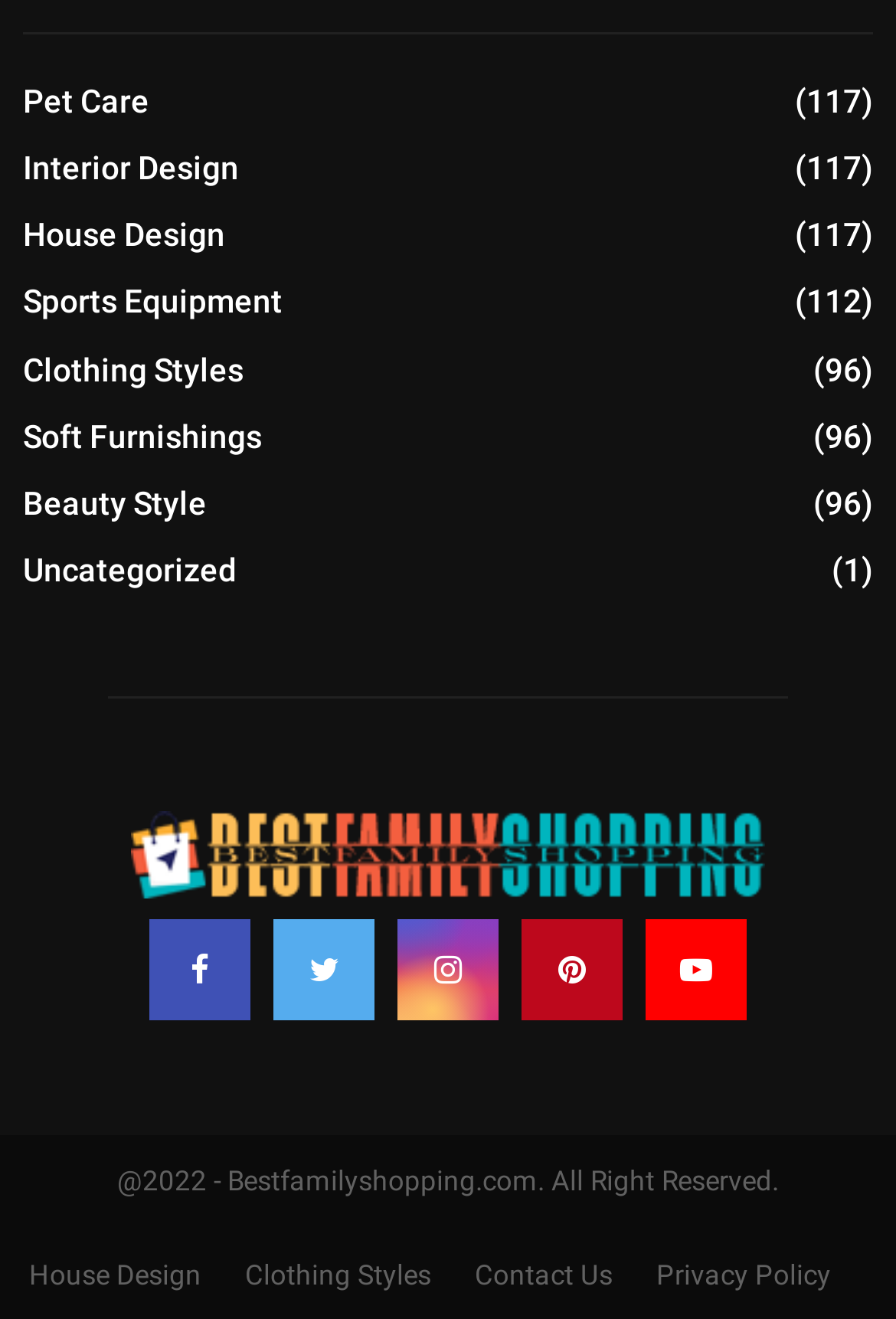Identify the bounding box coordinates of the clickable region necessary to fulfill the following instruction: "Click on Contact Us". The bounding box coordinates should be four float numbers between 0 and 1, i.e., [left, top, right, bottom].

[0.529, 0.952, 0.683, 0.983]